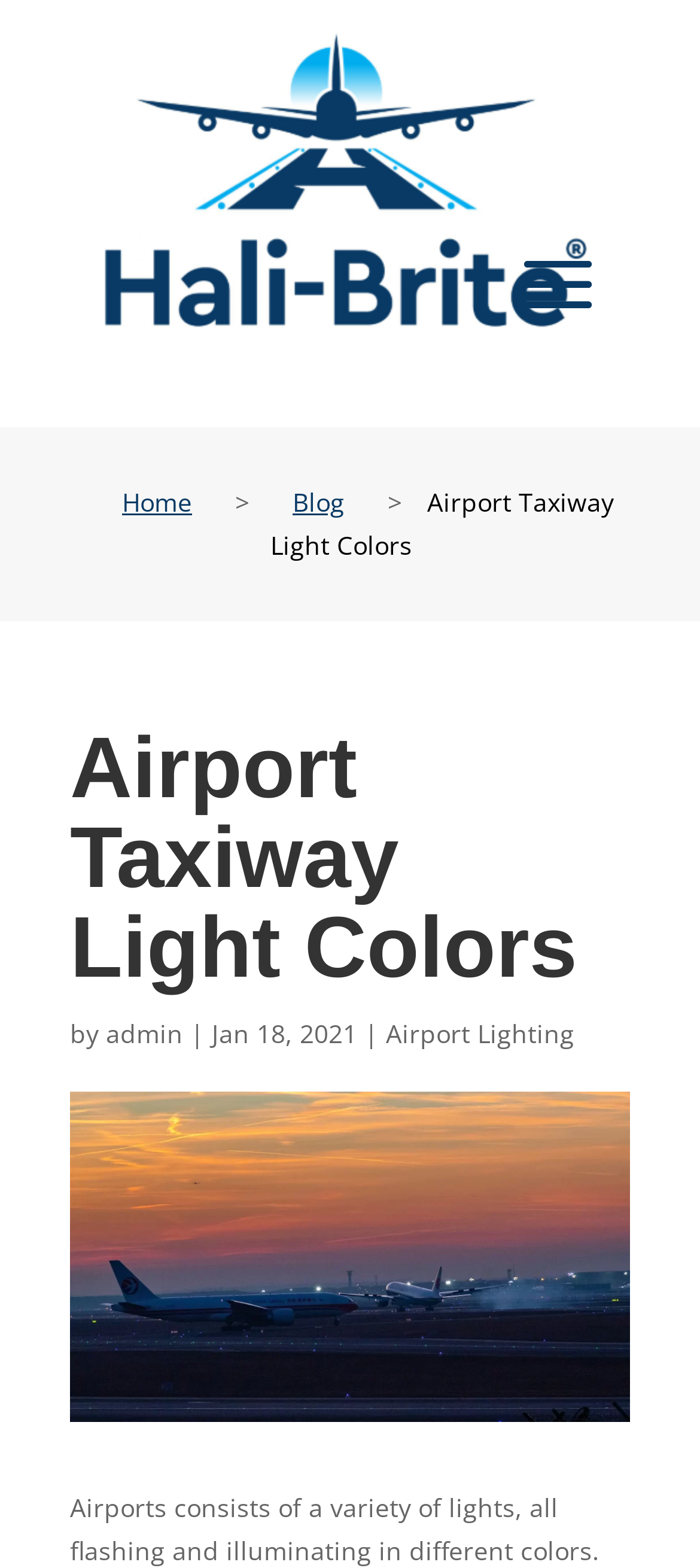Provide a thorough description of the webpage you see.

The webpage is about airport taxiway light colors, with a focus on explaining the difference between runways and taxiways. At the top left of the page, there is an image with the text "Innovative Airfield Equipment". Below the image, there is a navigation menu with three links: "Home" on the left, a ">" symbol in the middle, and "Blog" on the right. 

To the right of the navigation menu, the title "Airport Taxiway Light Colors" is prominently displayed. Below the title, there is a heading with the same text, which takes up most of the width of the page. Under the heading, there is a byline that reads "by admin | Jan 18, 2021", with a link to "admin" and another link to "Airport Lighting" on the right.